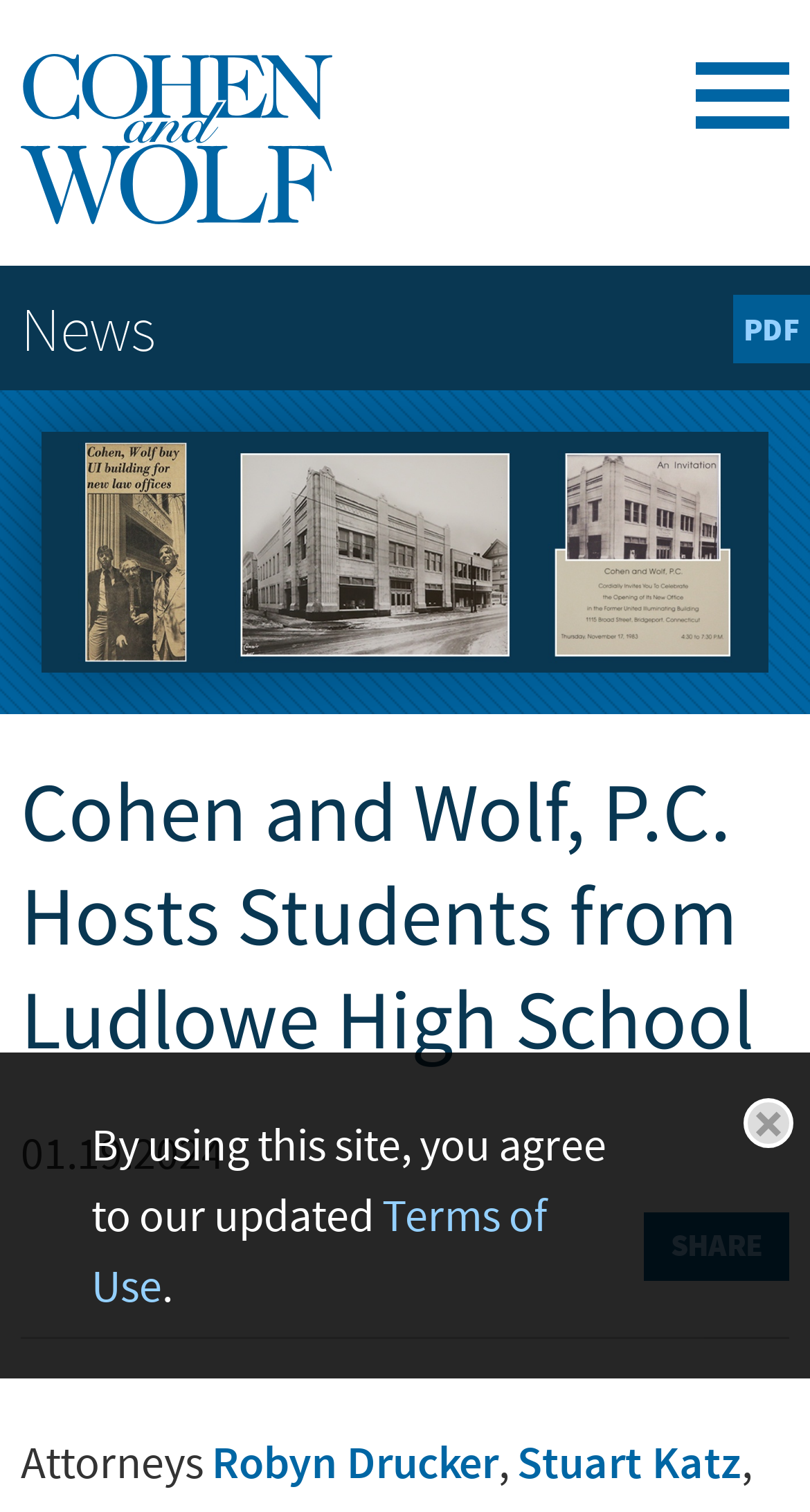Identify the bounding box coordinates for the region of the element that should be clicked to carry out the instruction: "Open the 'Main Menu'". The bounding box coordinates should be four float numbers between 0 and 1, i.e., [left, top, right, bottom].

[0.859, 0.041, 0.974, 0.085]